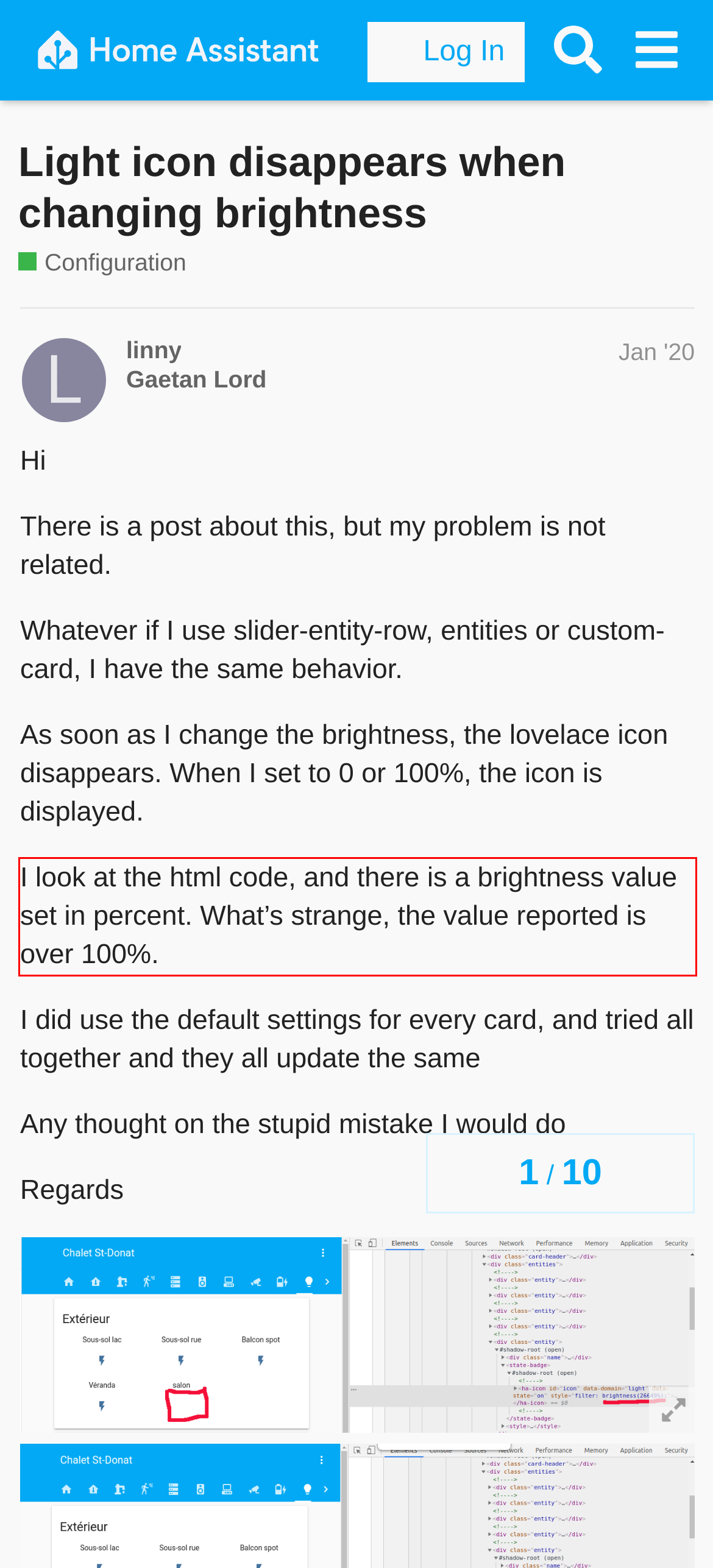Please analyze the provided webpage screenshot and perform OCR to extract the text content from the red rectangle bounding box.

I look at the html code, and there is a brightness value set in percent. What’s strange, the value reported is over 100%.